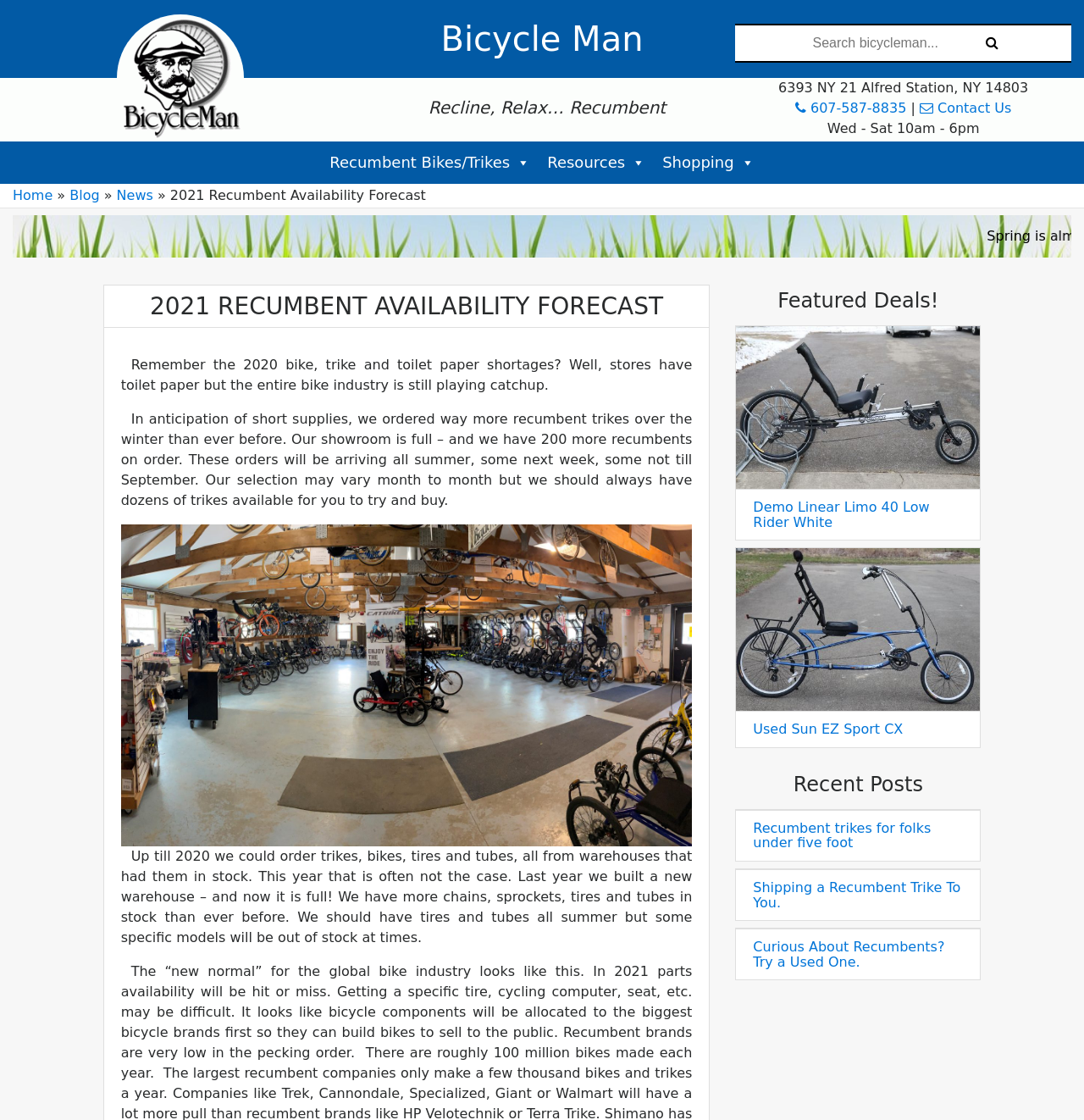Please give a succinct answer to the question in one word or phrase:
What is the topic of the recent post 'Recumbent trikes for folks under five foot'?

Recumbent trikes for short people